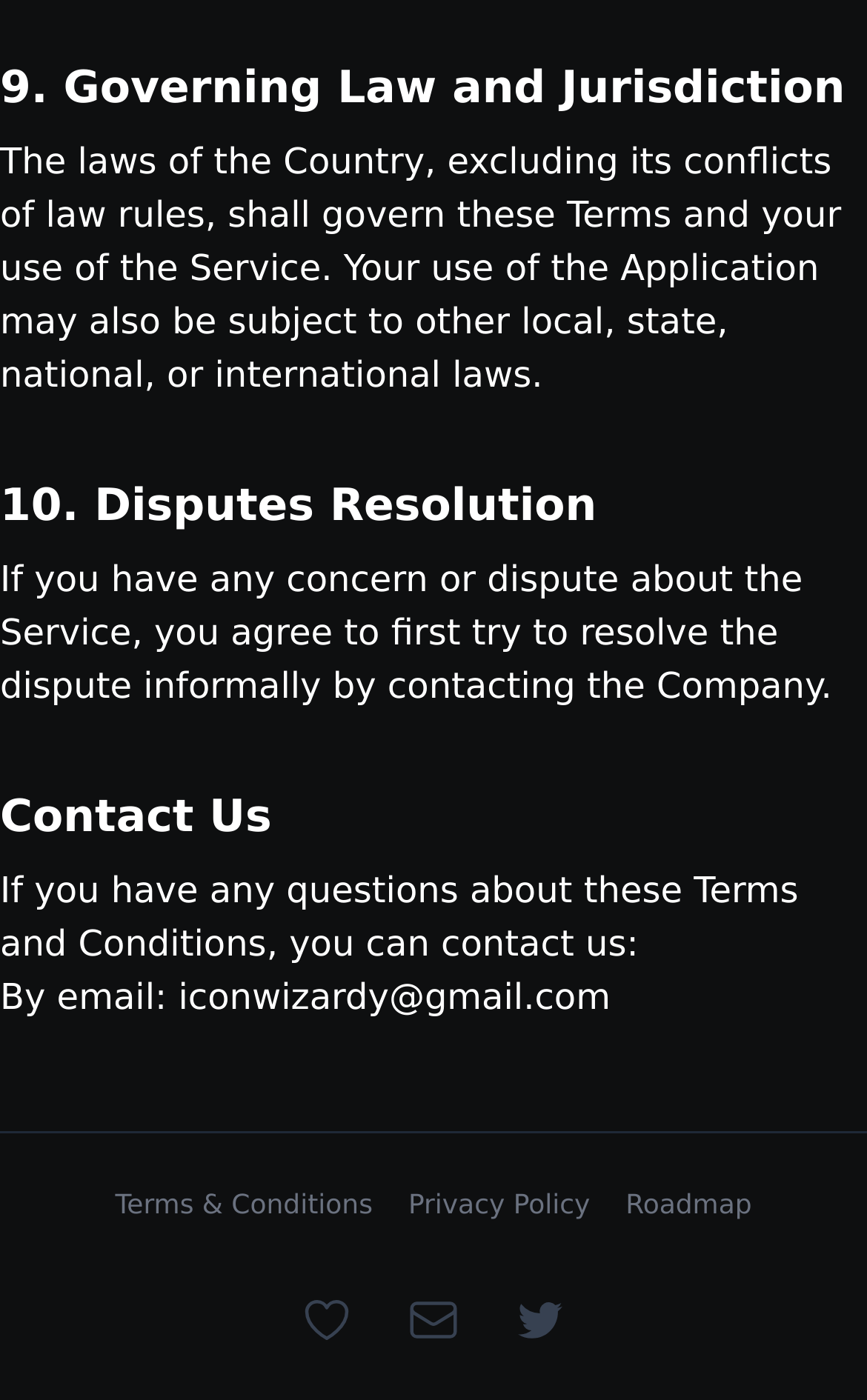Refer to the image and provide a thorough answer to this question:
How many ways can you contact the Company?

Based on the StaticText elements, there are two ways to contact the Company: by email at iconwizardy@gmail.com and through other means not specified. This can be inferred from the presence of the email address and the phrase 'you can contact us'.